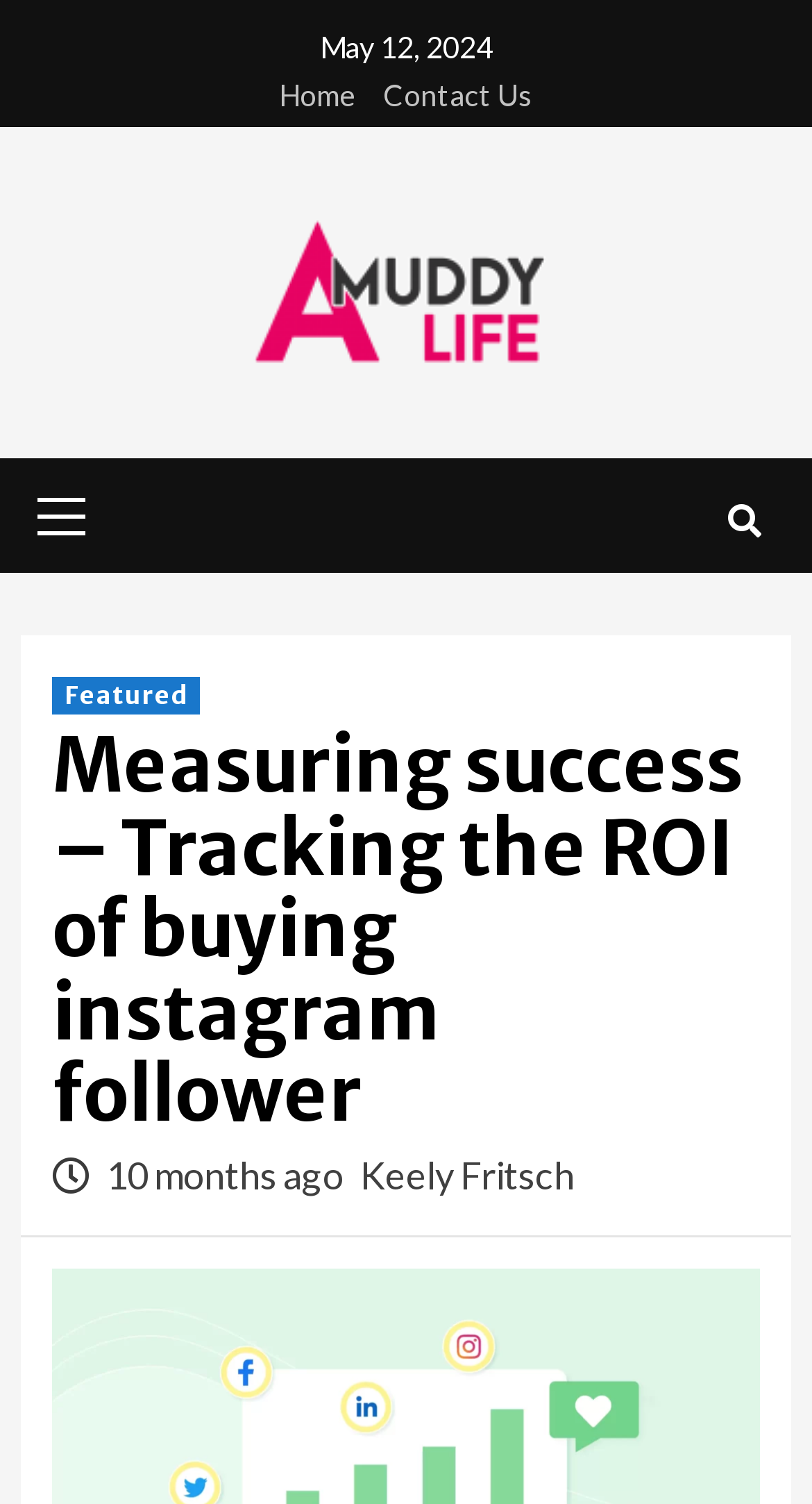Describe every aspect of the webpage in a detailed manner.

The webpage appears to be a blog post or article titled "Measuring success – Tracking the ROI of buying instagram follower" on a website called "A Muddy Life". 

At the top of the page, there is a date "May 12, 2024" positioned near the center. Below the date, there are three links: "Home" on the left, "Contact Us" in the middle, and the website's title "A Muddy Life" on the right, accompanied by an image with the same name. 

To the left of these links, there is a primary menu control with a link labeled "Primary Menu". On the right side of the page, there is a search icon represented by the Unicode character "\uf002". 

The main content of the page is headed by a large title "Measuring success – Tracking the ROI of buying instagram follower" which spans almost the entire width of the page. Below the title, there are three links: "Featured" on the left, "10 months ago" in the middle, and "Keely Fritsch" on the right.